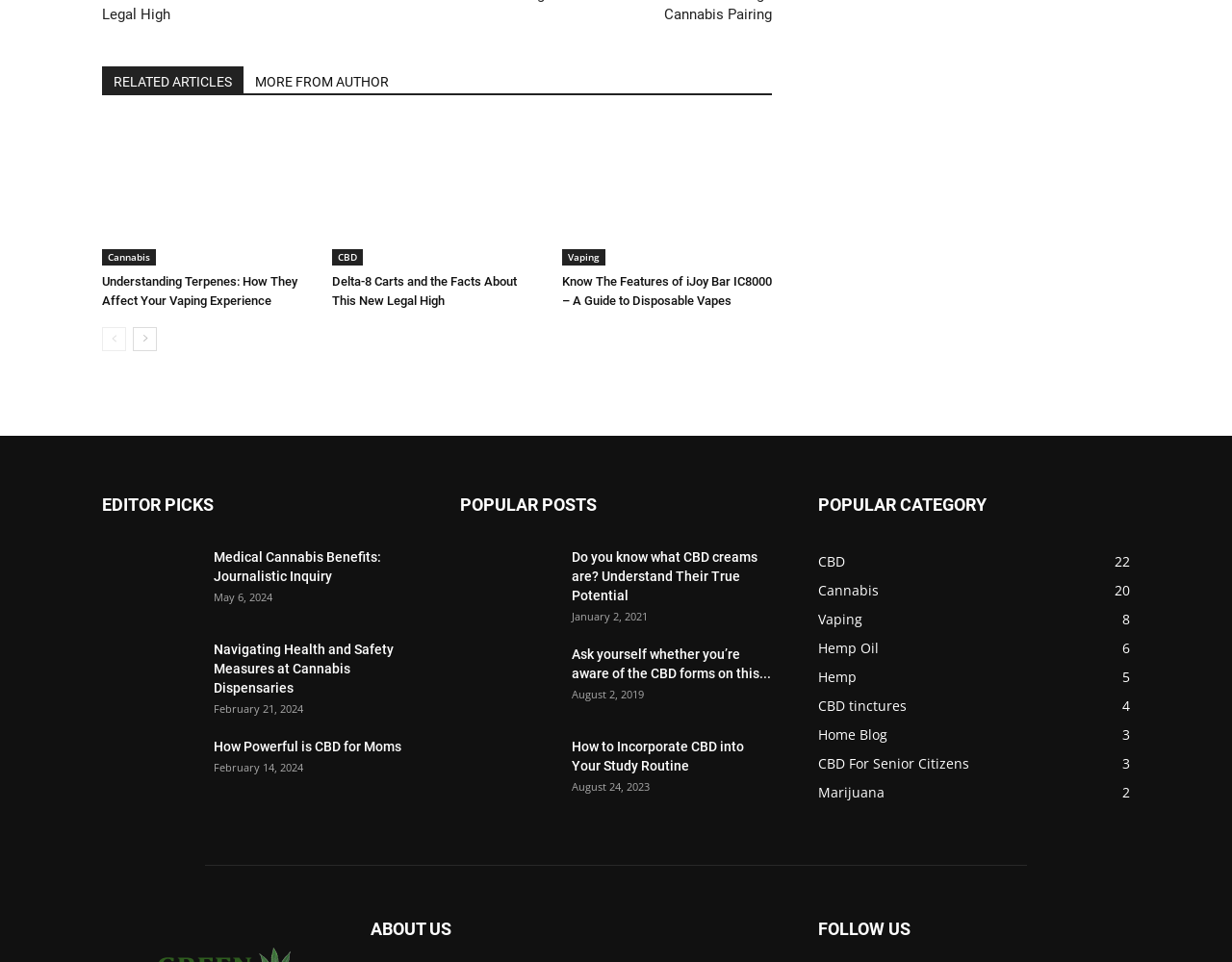Determine the bounding box coordinates of the clickable area required to perform the following instruction: "Read 'Terpenes in the Vaping Experience'". The coordinates should be represented as four float numbers between 0 and 1: [left, top, right, bottom].

[0.083, 0.126, 0.253, 0.276]